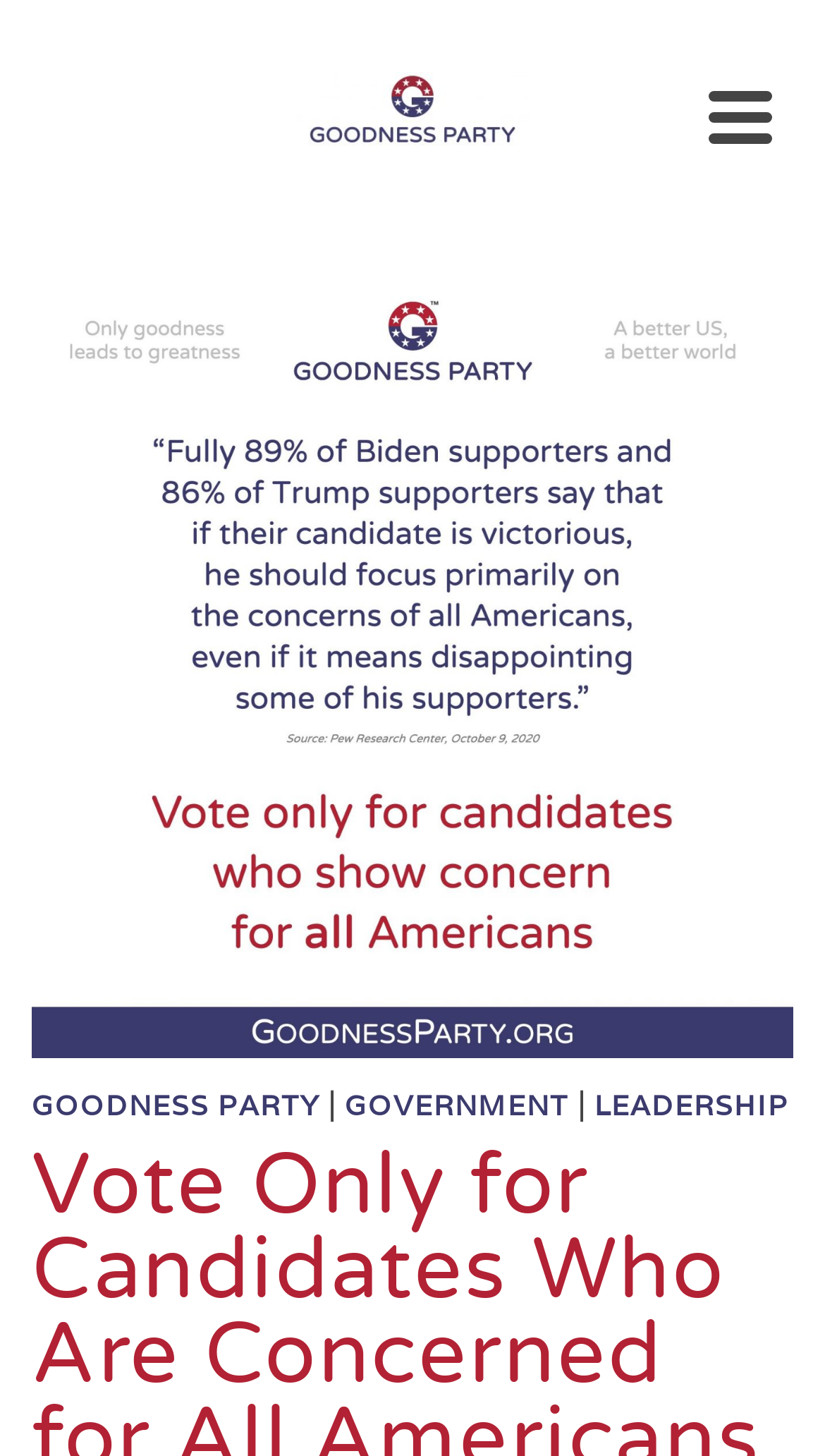Answer with a single word or phrase: 
What is the name of the party?

Goodness Party